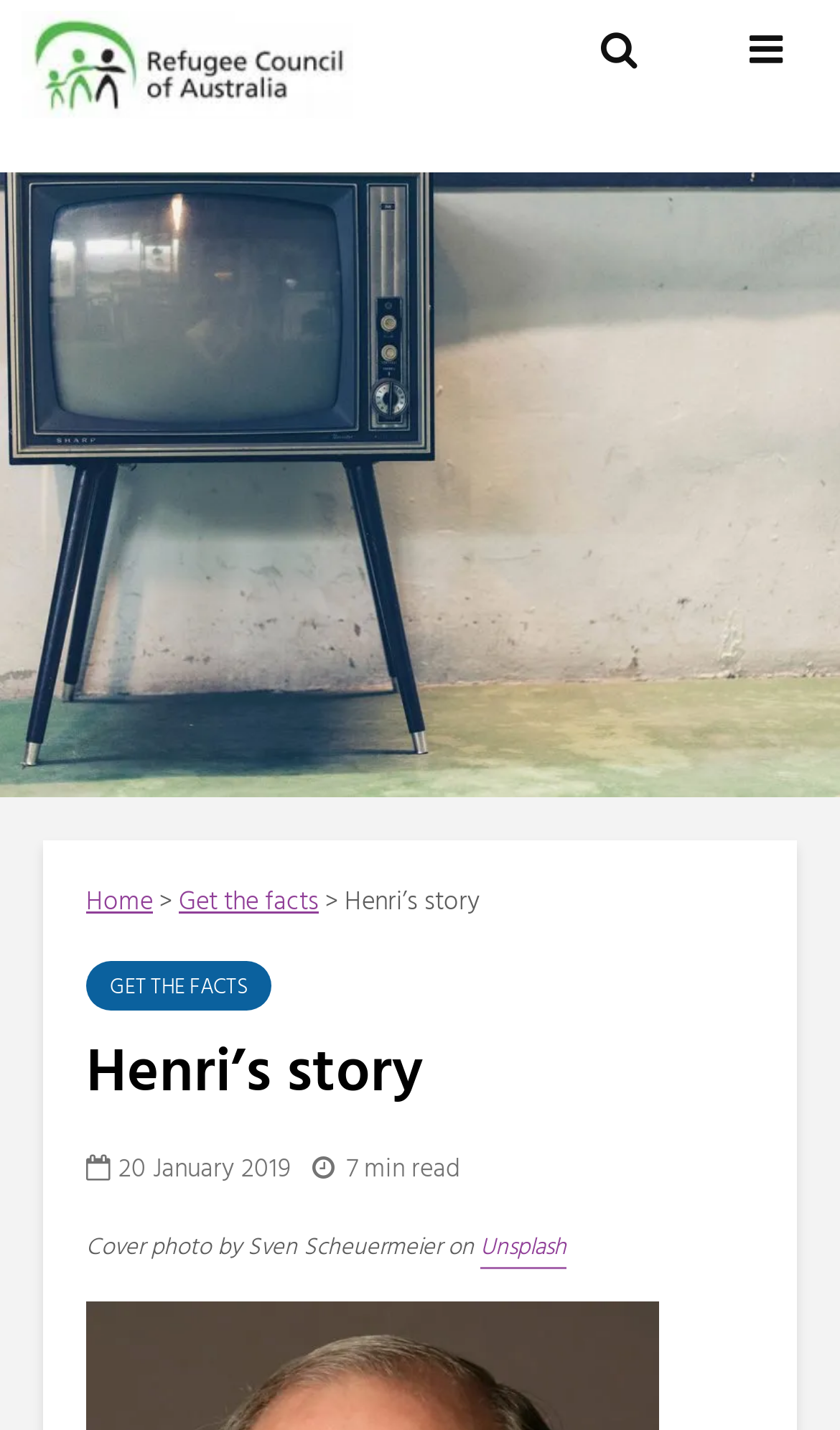What is the source of the cover photo?
Carefully analyze the image and provide a detailed answer to the question.

I found the answer by looking at the link element with the text 'Unsplash' which is located at the bottom of the webpage, indicating that the cover photo is from Unsplash.